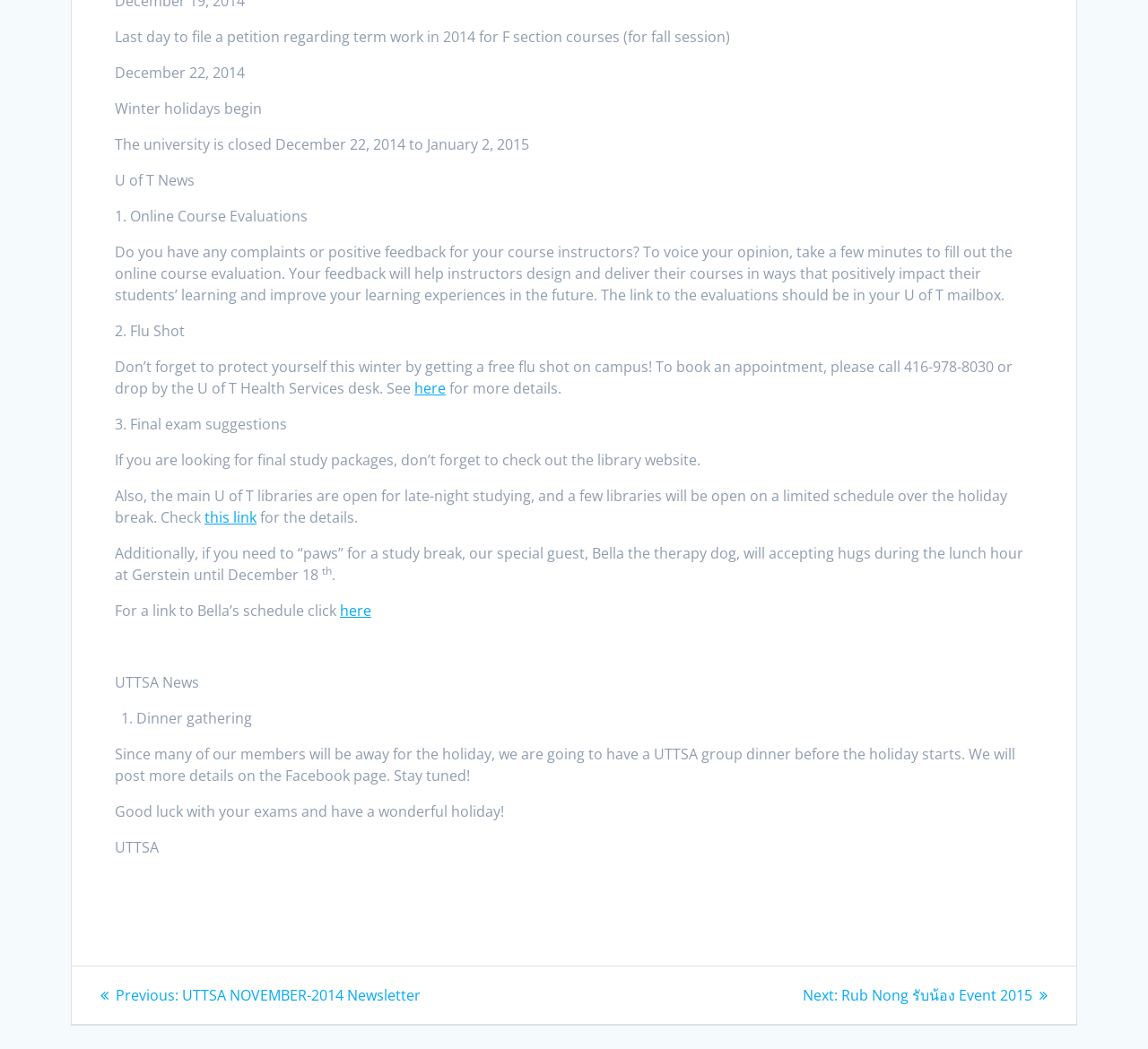Using details from the image, please answer the following question comprehensively:
What is the purpose of the UTTSA group dinner?

The answer can be inferred from the StaticText element that describes the UTTSA group dinner, stating that 'we are going to have a UTTSA group dinner before the holiday starts'.